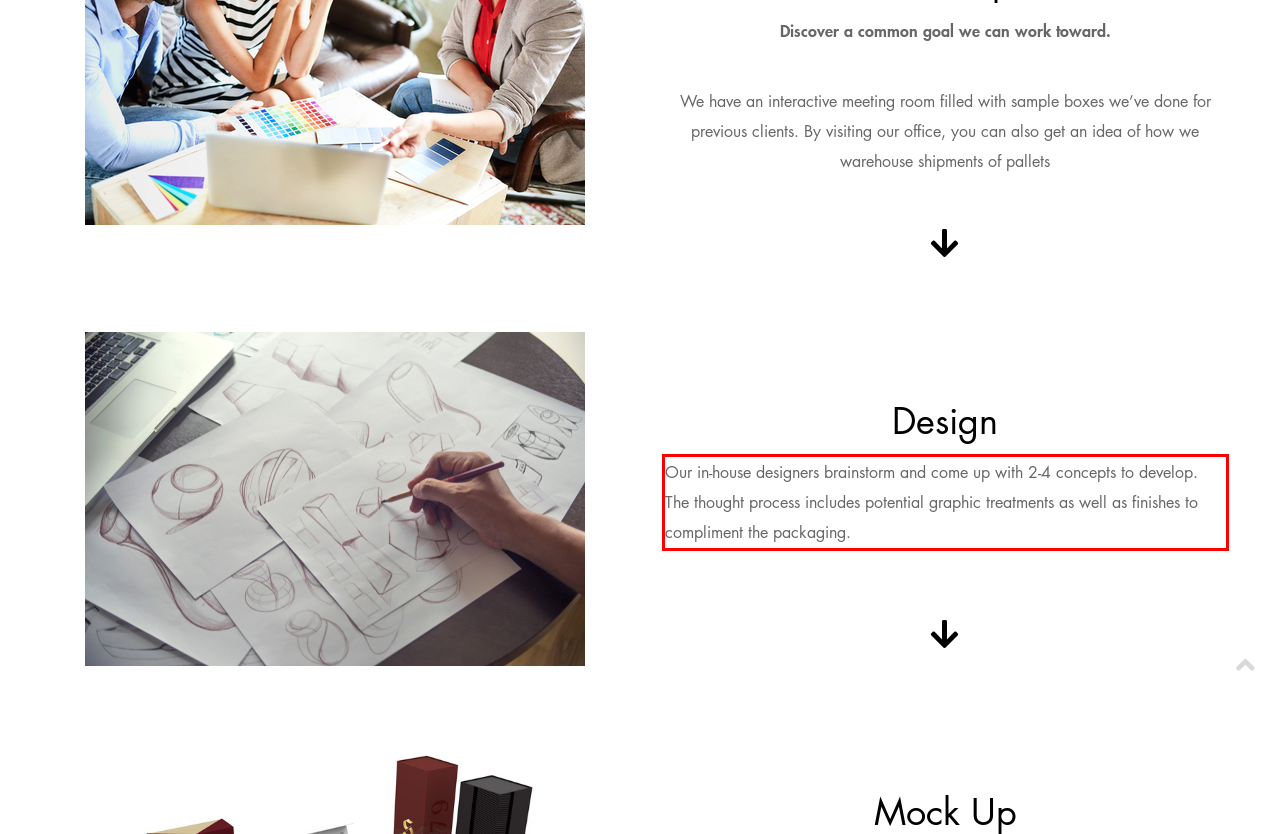Please perform OCR on the text within the red rectangle in the webpage screenshot and return the text content.

Our in-house designers brainstorm and come up with 2-4 concepts to develop. The thought process includes potential graphic treatments as well as finishes to compliment the packaging.